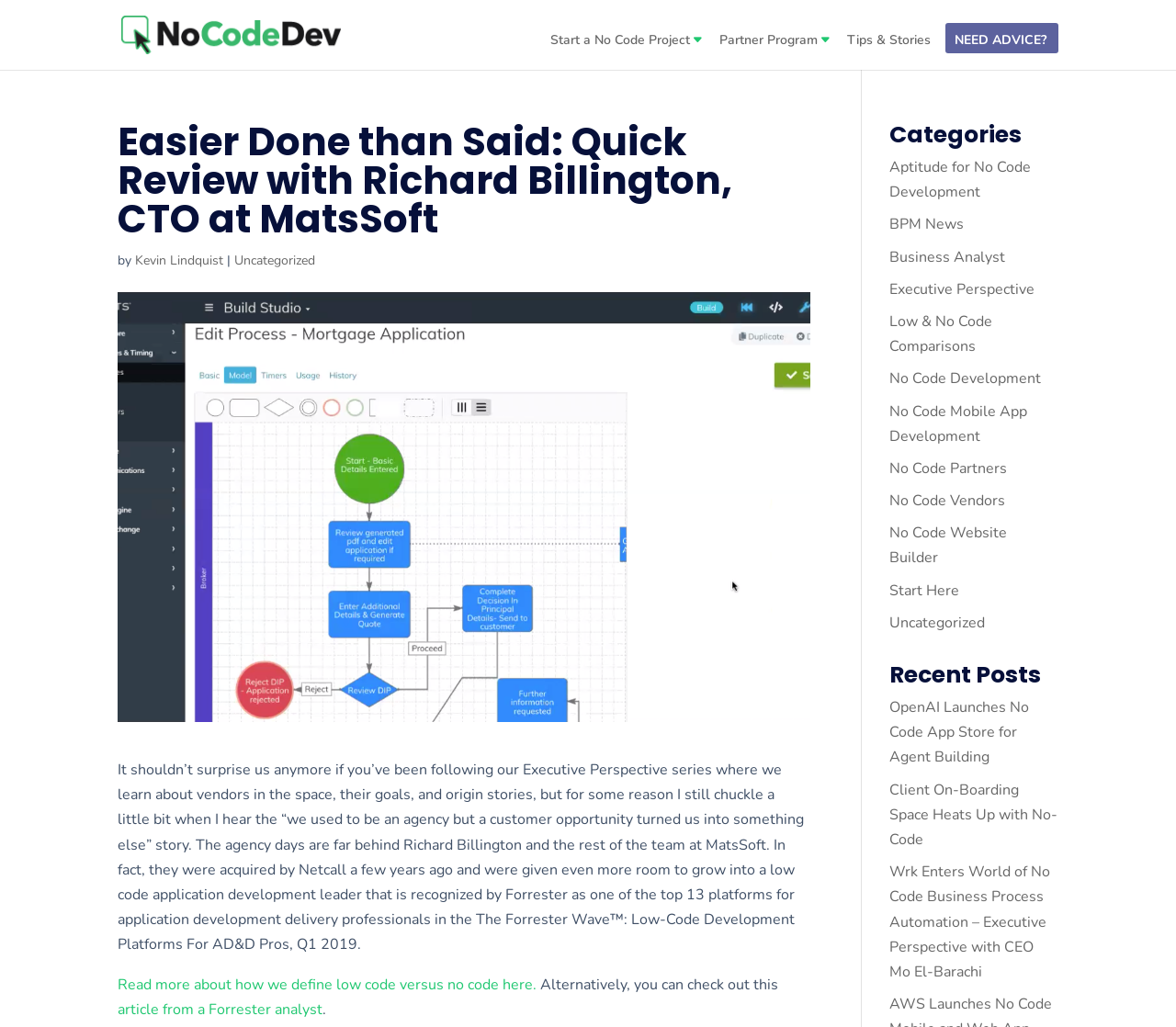Show the bounding box coordinates for the element that needs to be clicked to execute the following instruction: "Follow WWE Hall Of Famer's opinion". Provide the coordinates in the form of four float numbers between 0 and 1, i.e., [left, top, right, bottom].

None